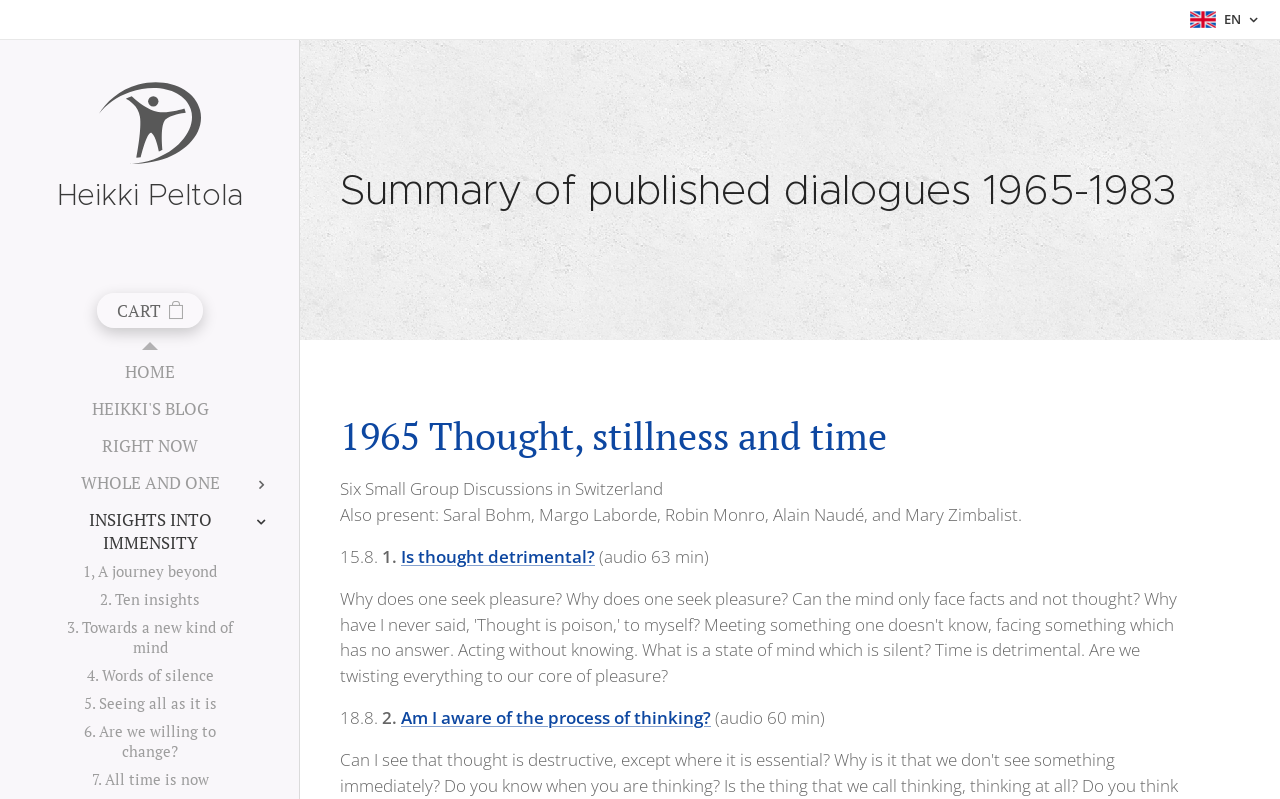Determine the coordinates of the bounding box for the clickable area needed to execute this instruction: "Go to Heikki Peltola's homepage".

[0.023, 0.1, 0.211, 0.275]